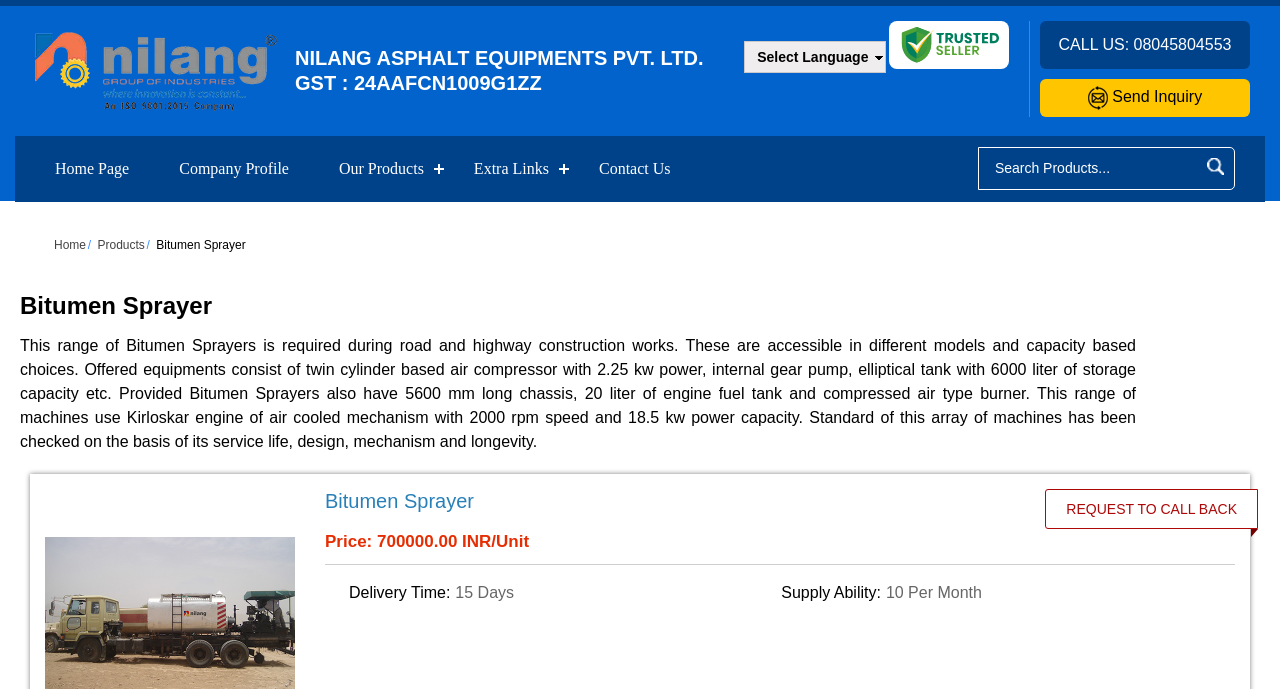Please specify the bounding box coordinates of the region to click in order to perform the following instruction: "Request to call back".

[0.817, 0.711, 0.982, 0.767]